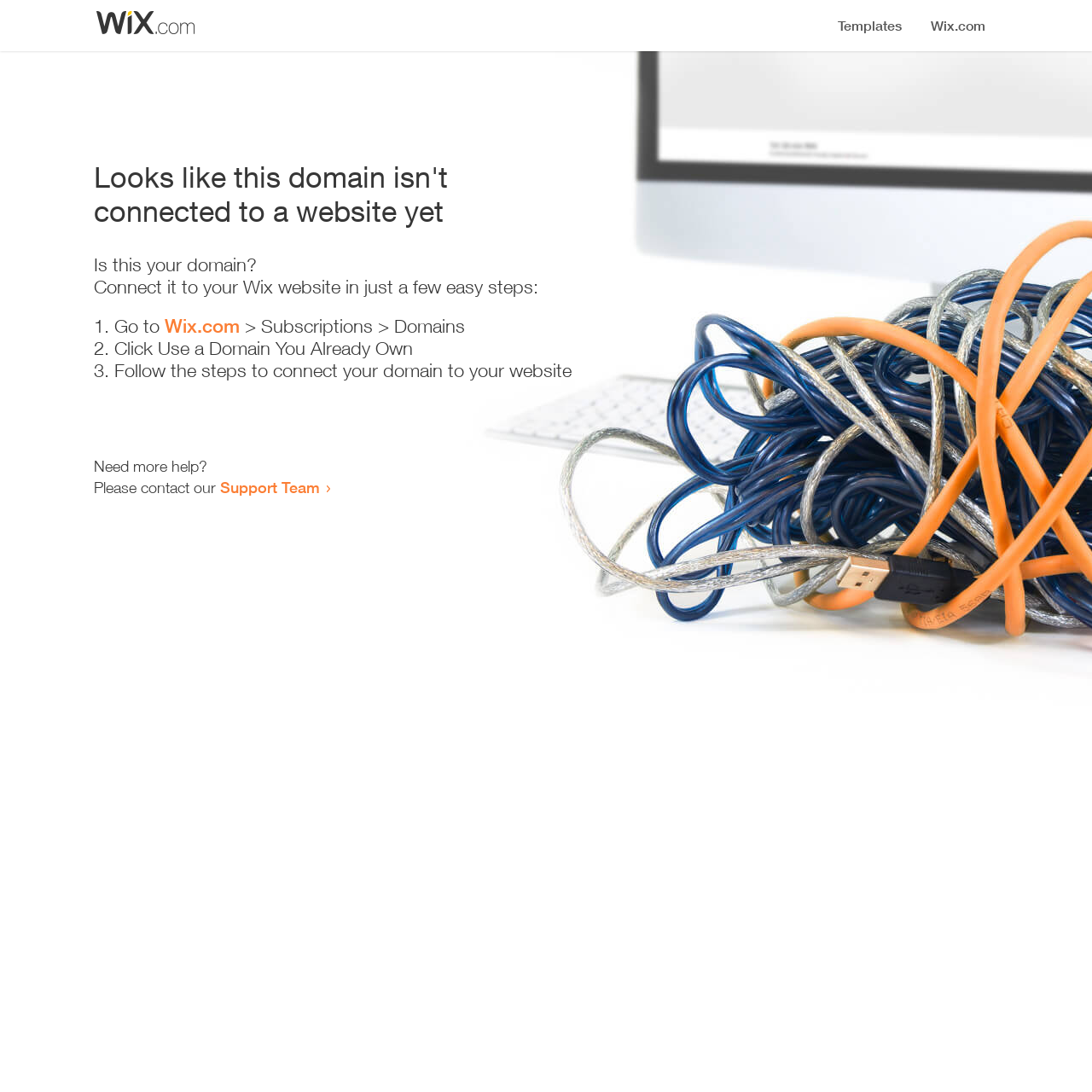Find the bounding box coordinates for the element described here: "Wix.com".

[0.151, 0.288, 0.22, 0.309]